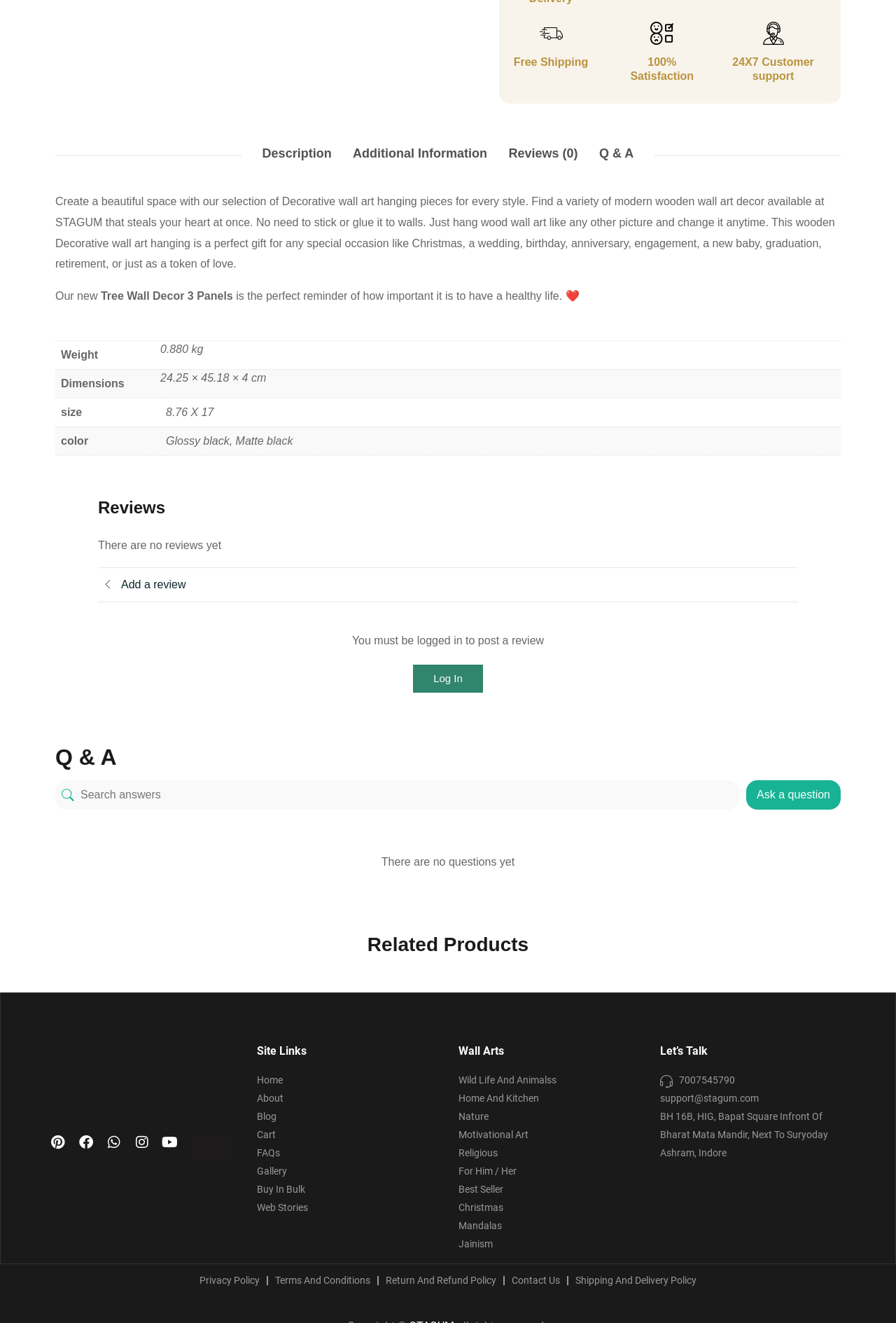Please find the bounding box coordinates of the section that needs to be clicked to achieve this instruction: "Log in to post a review".

[0.461, 0.503, 0.539, 0.524]